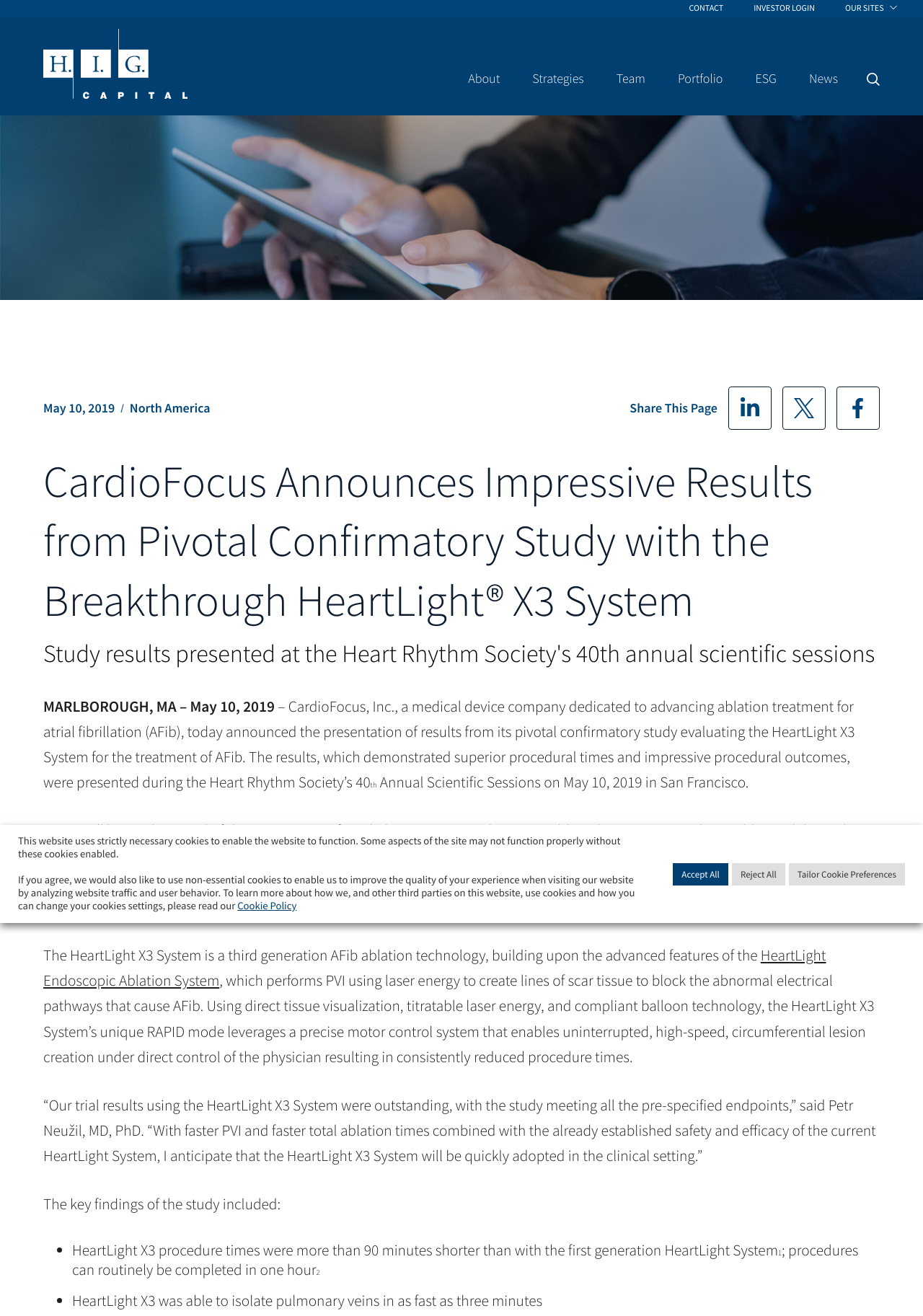Using the provided element description: "About", determine the bounding box coordinates of the corresponding UI element in the screenshot.

[0.507, 0.055, 0.542, 0.065]